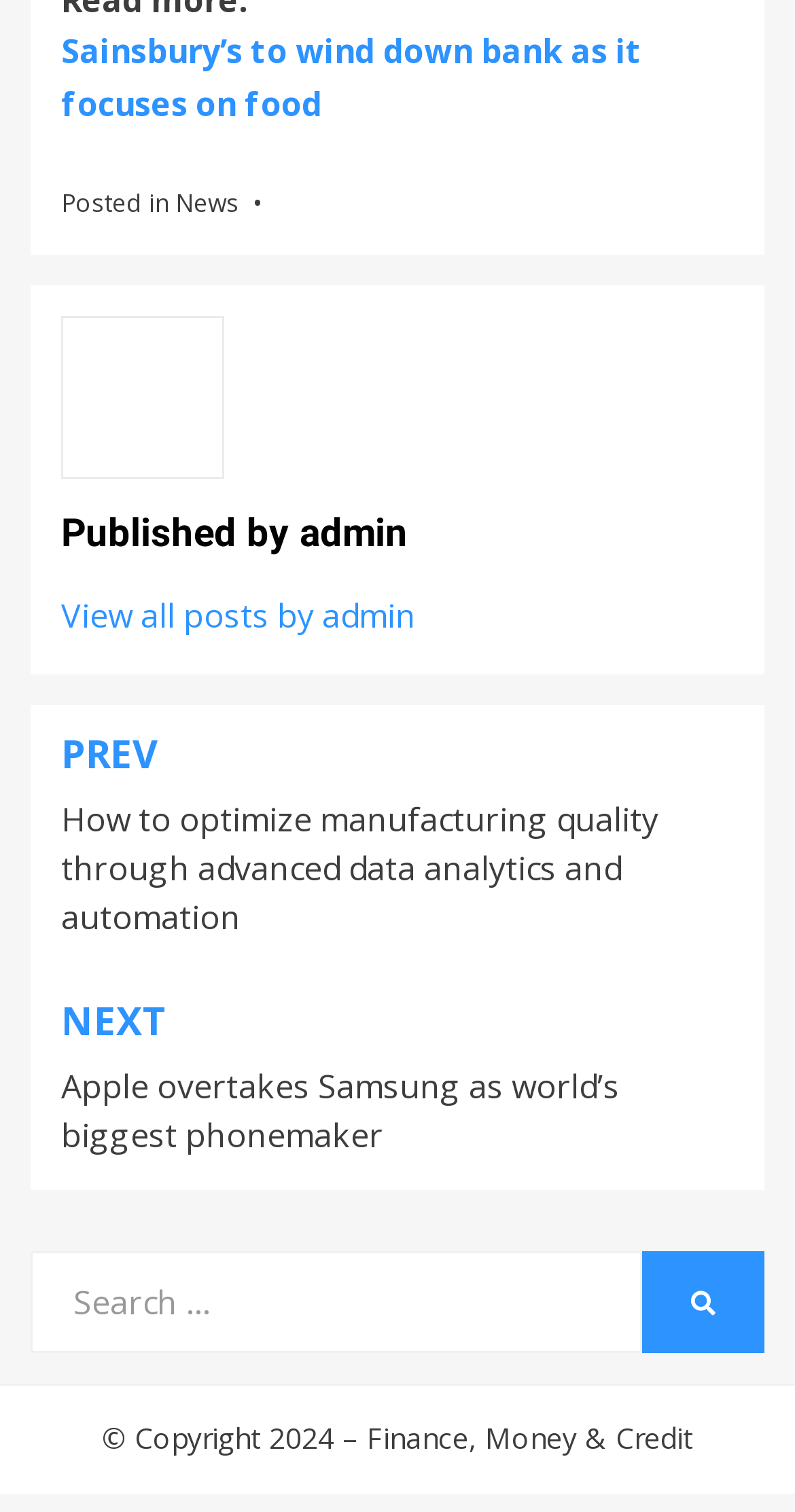Please identify the bounding box coordinates for the region that you need to click to follow this instruction: "View the latest articles".

None